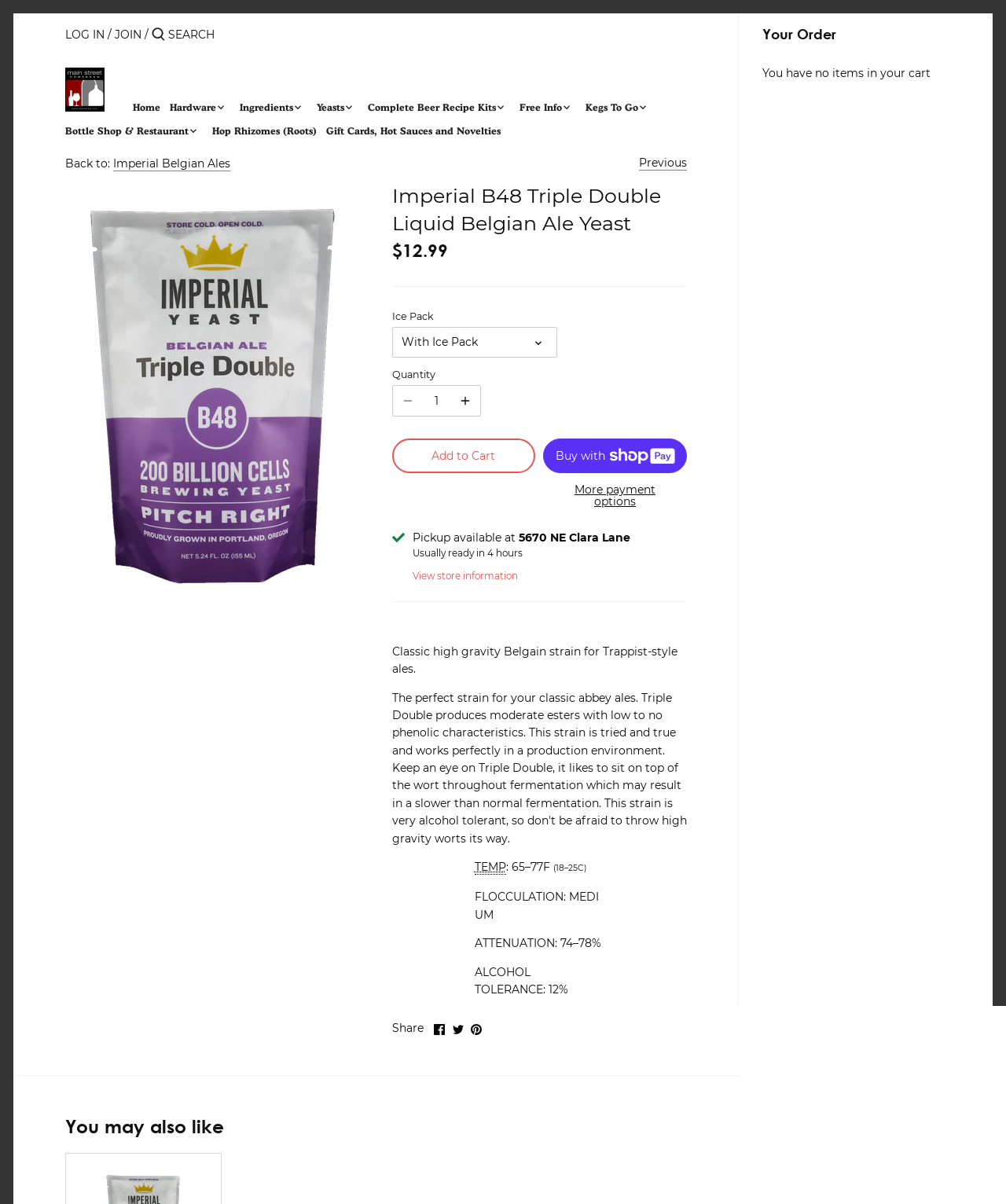Locate the bounding box coordinates of the element that should be clicked to execute the following instruction: "Log in to your account".

[0.065, 0.023, 0.104, 0.035]